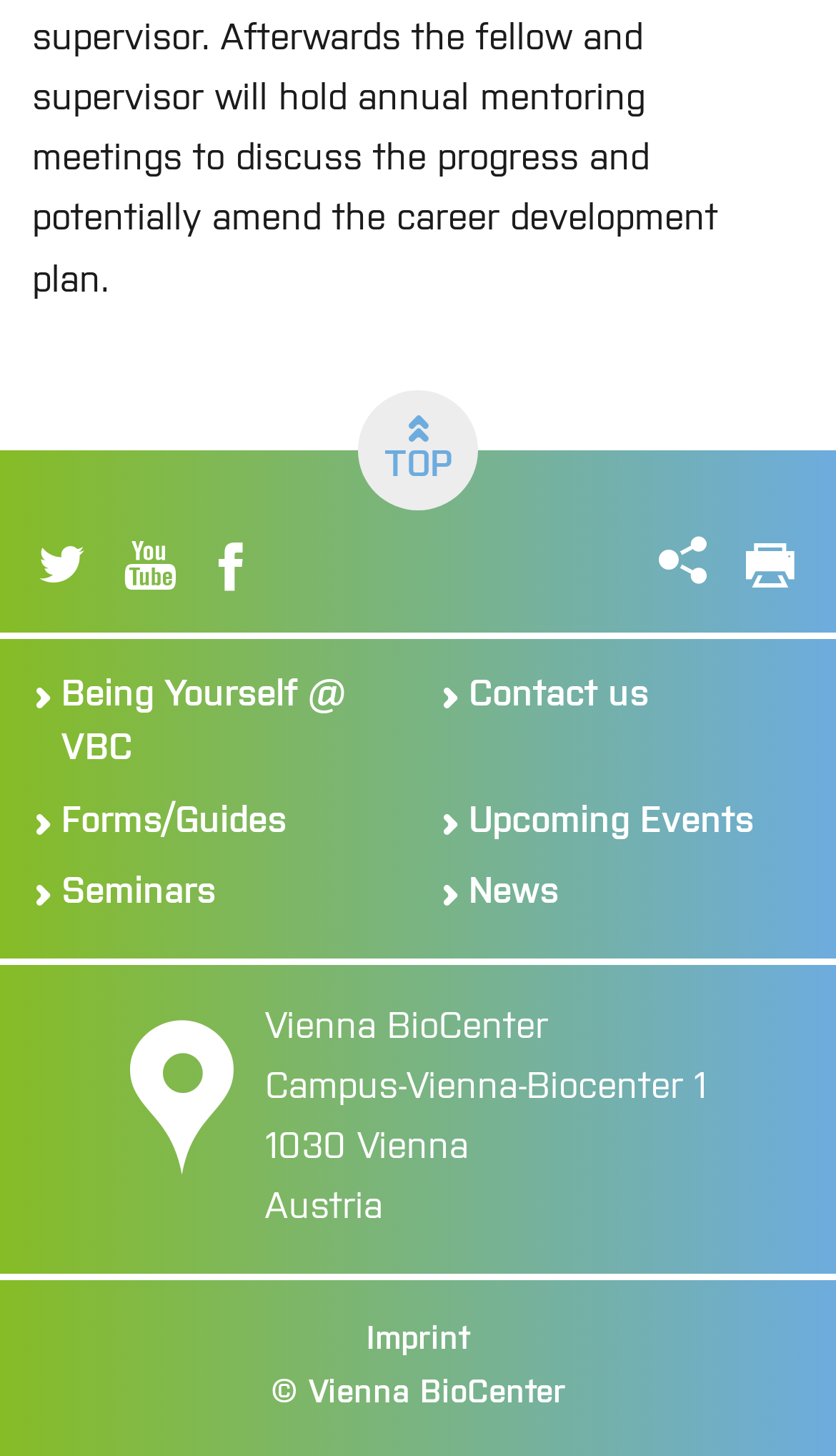What is the name of the campus?
Answer briefly with a single word or phrase based on the image.

Campus-Vienna-Biocenter 1